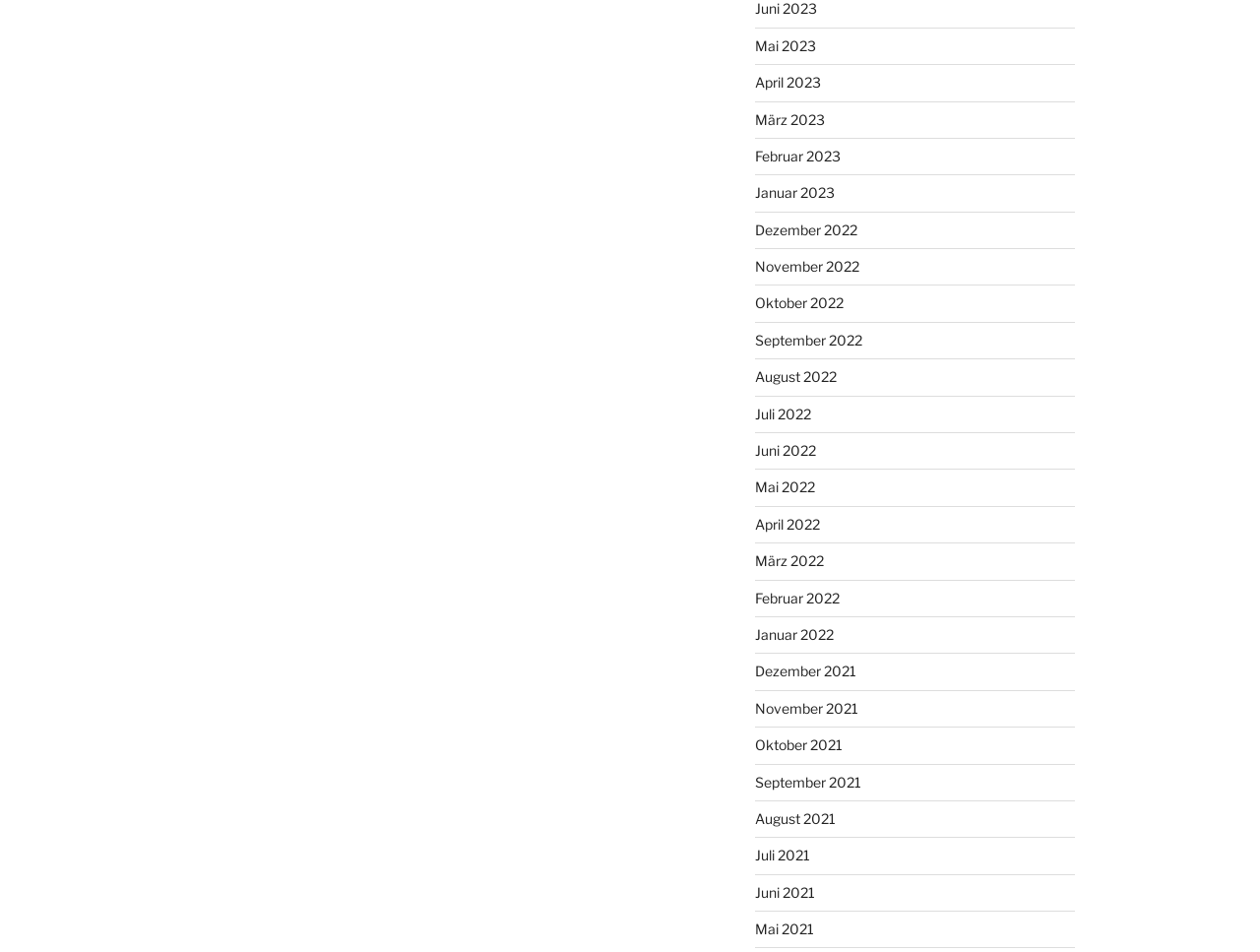Identify the bounding box coordinates for the element that needs to be clicked to fulfill this instruction: "view May 2022". Provide the coordinates in the format of four float numbers between 0 and 1: [left, top, right, bottom].

[0.599, 0.503, 0.647, 0.521]